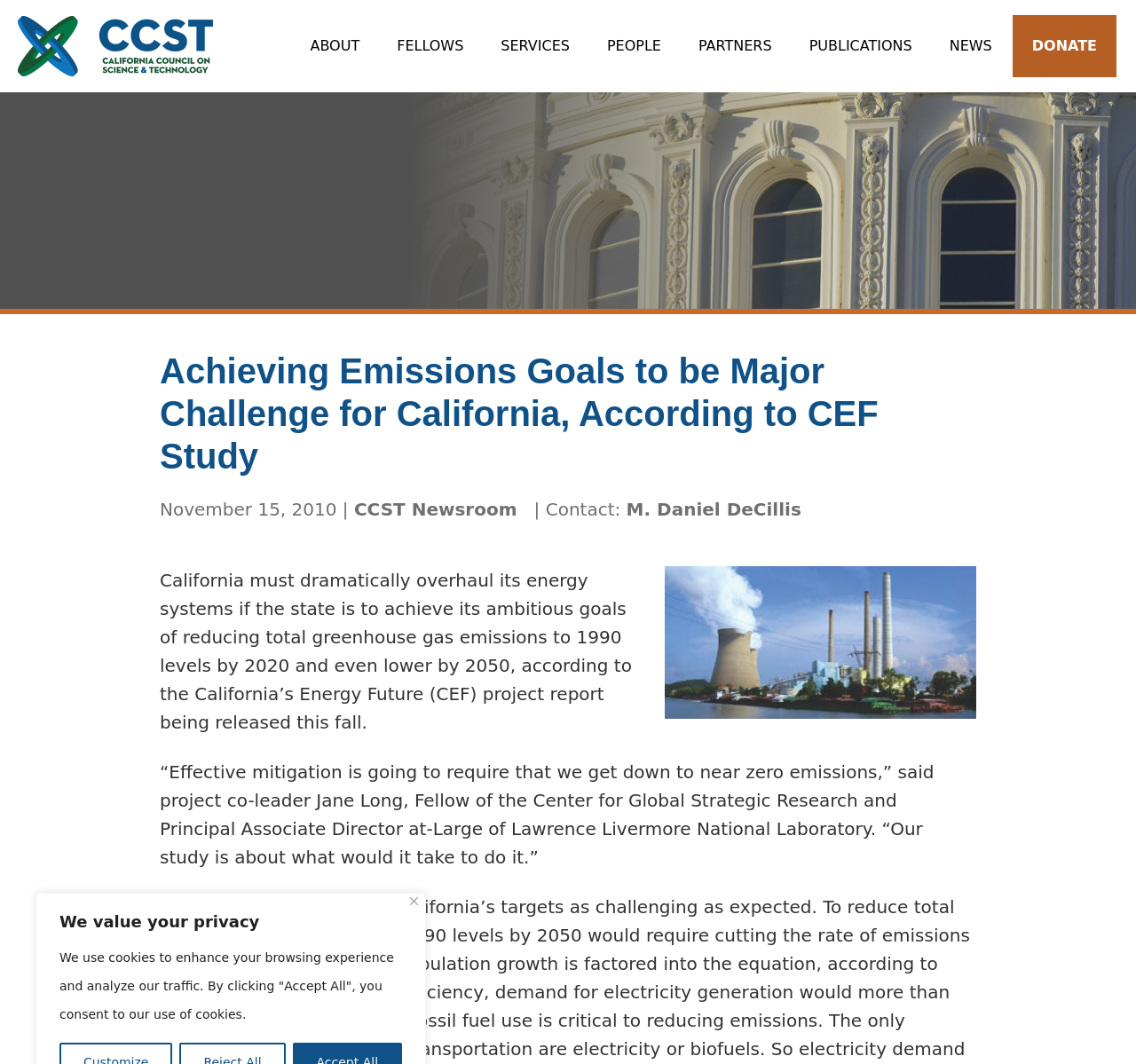Find the bounding box coordinates for the element that must be clicked to complete the instruction: "Read about CCST services". The coordinates should be four float numbers between 0 and 1, indicated as [left, top, right, bottom].

[0.426, 0.023, 0.516, 0.064]